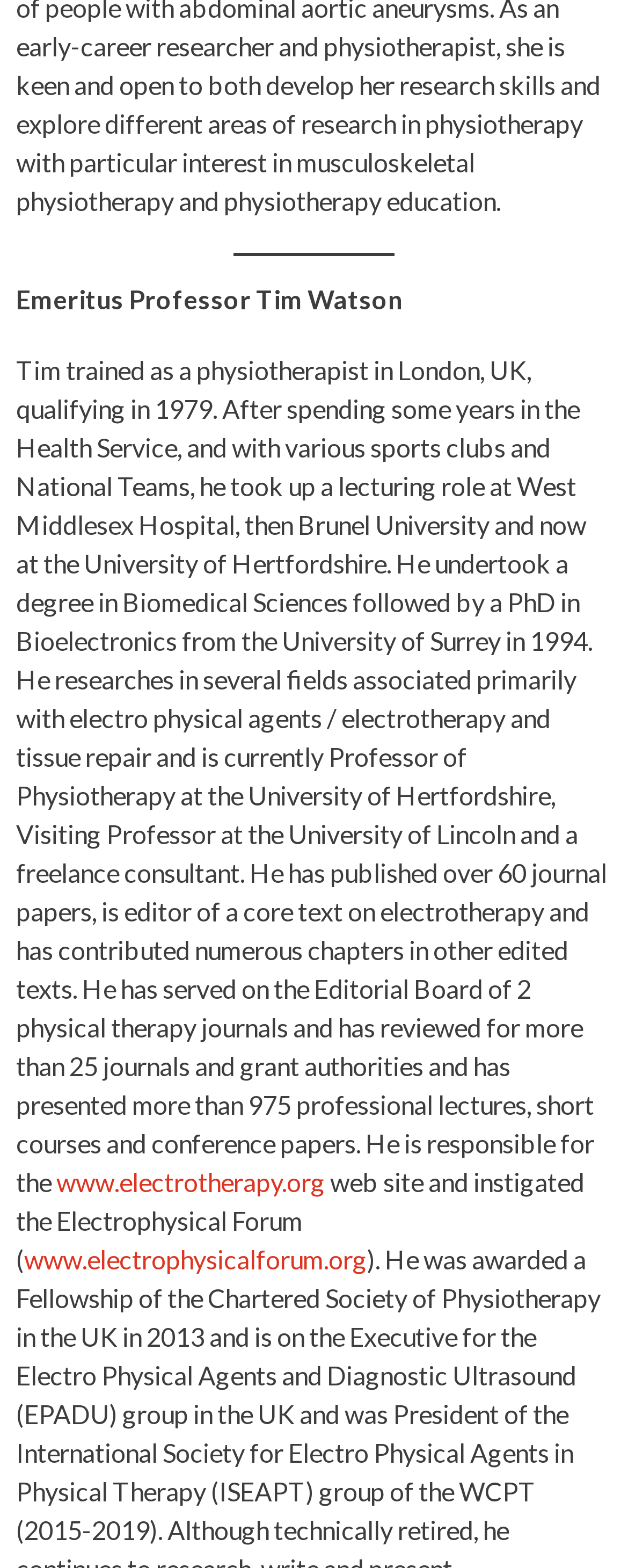Locate the bounding box of the UI element defined by this description: "www.electrophysicalforum.org". The coordinates should be given as four float numbers between 0 and 1, formatted as [left, top, right, bottom].

[0.038, 0.793, 0.585, 0.812]